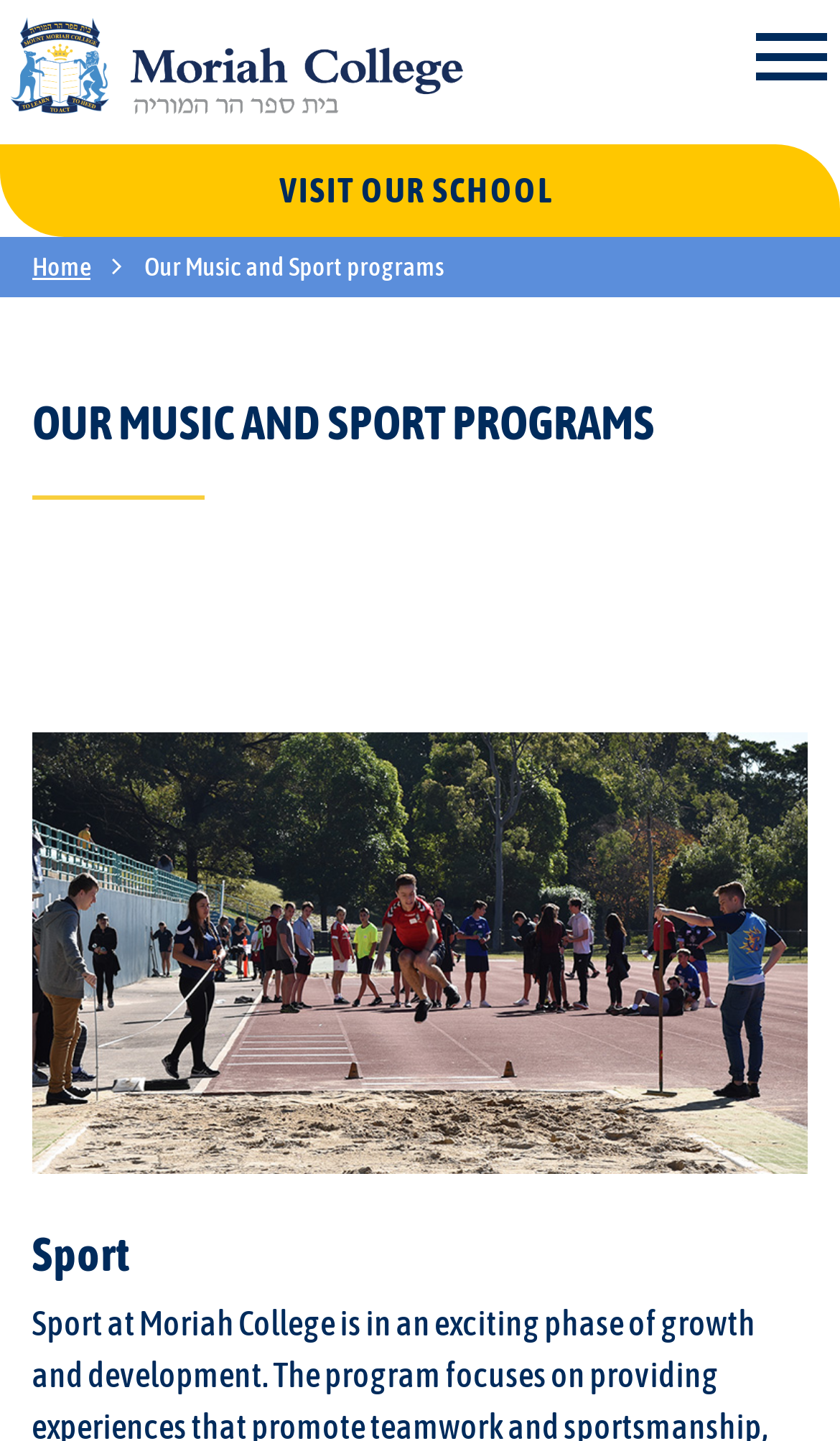Determine the bounding box for the UI element described here: "Toggle search".

[0.744, 0.018, 0.821, 0.061]